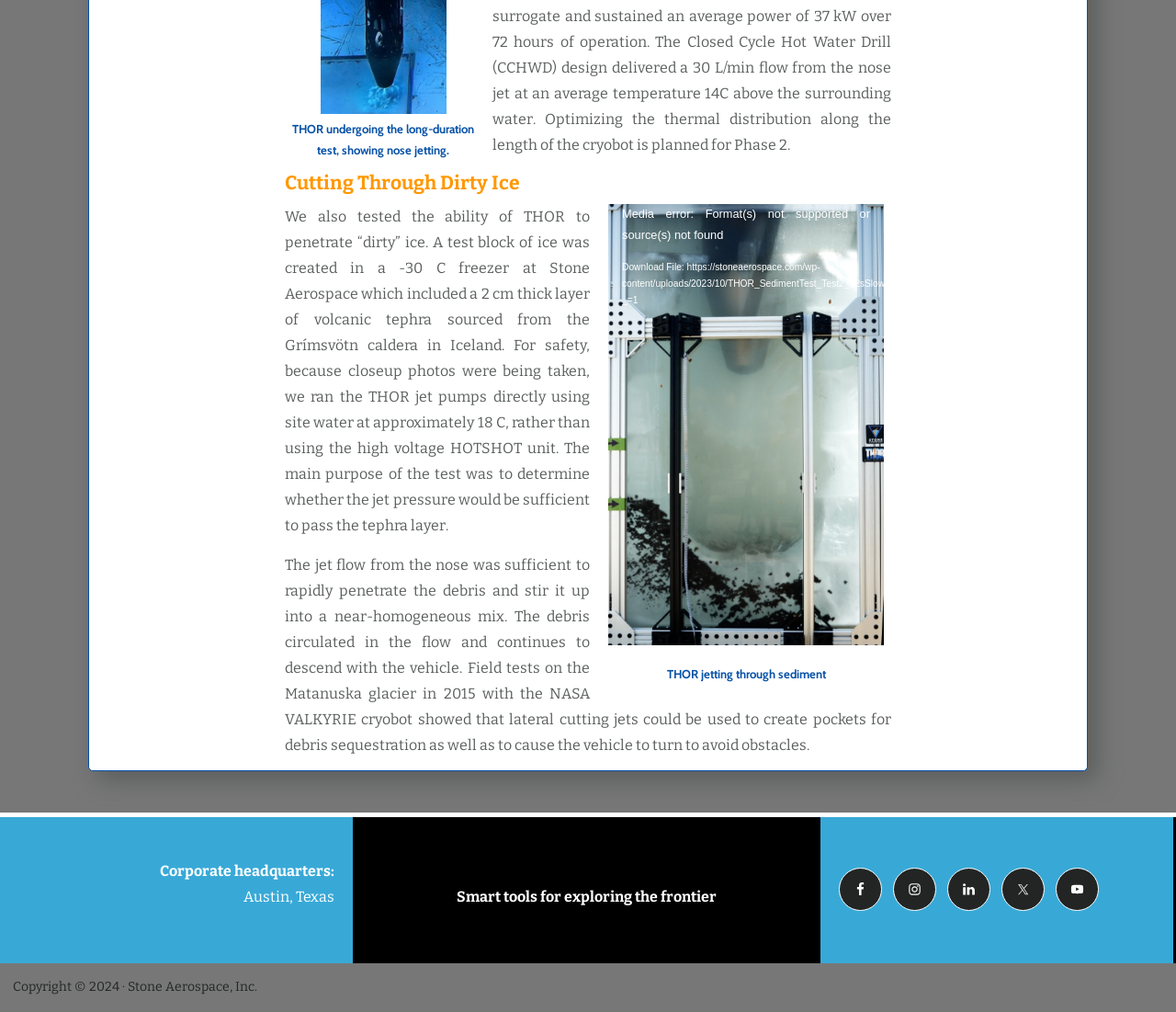Identify the bounding box coordinates of the specific part of the webpage to click to complete this instruction: "Follow the link 'pregnancy benefits'".

None